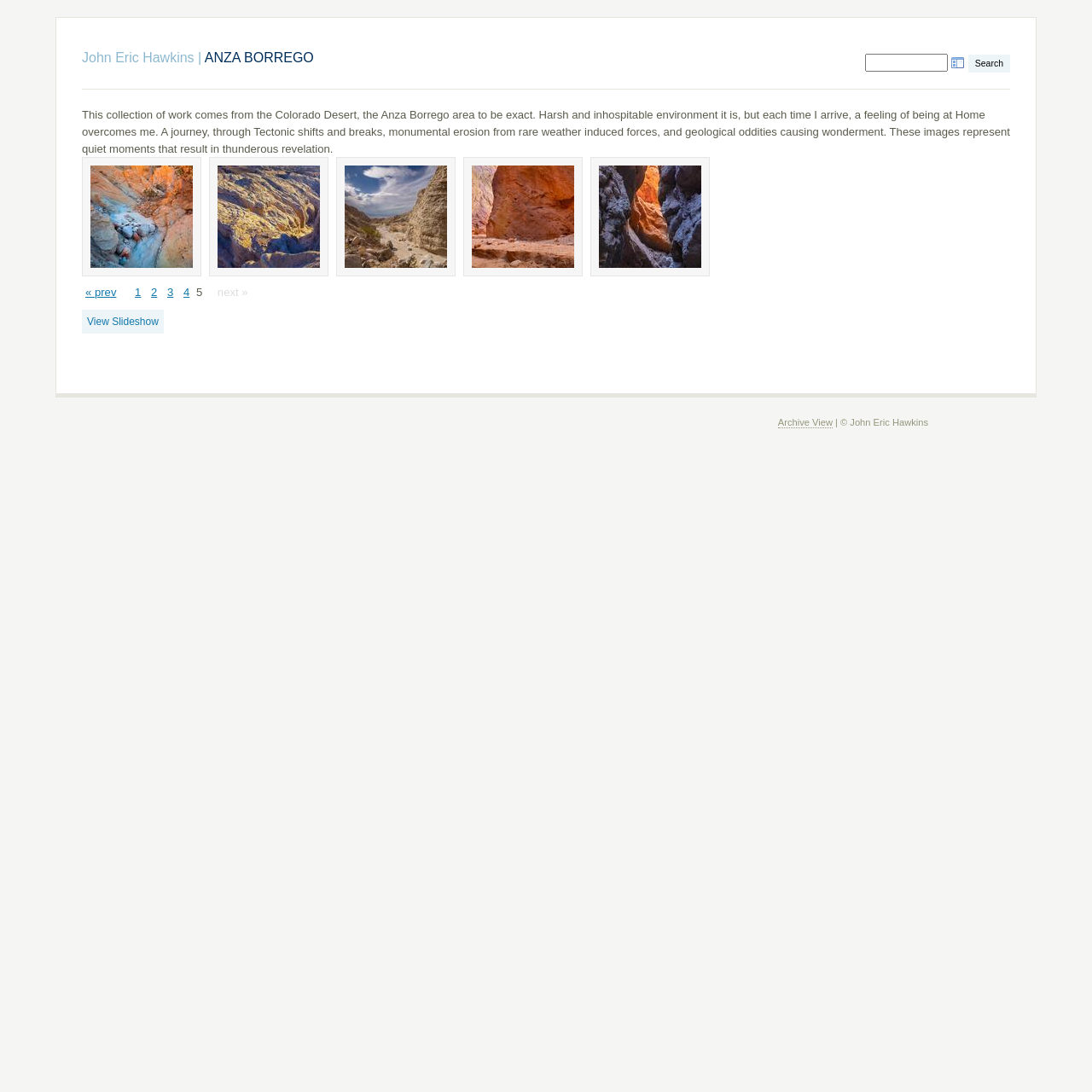Examine the screenshot and answer the question in as much detail as possible: What is the location of the photographed scenes?

The location of the photographed scenes is mentioned in the heading 'John Eric Hawkins | ANZA BORREGO' and also in the text 'This collection of work comes from the Colorado Desert, the Anza Borrego area to be exact.'.